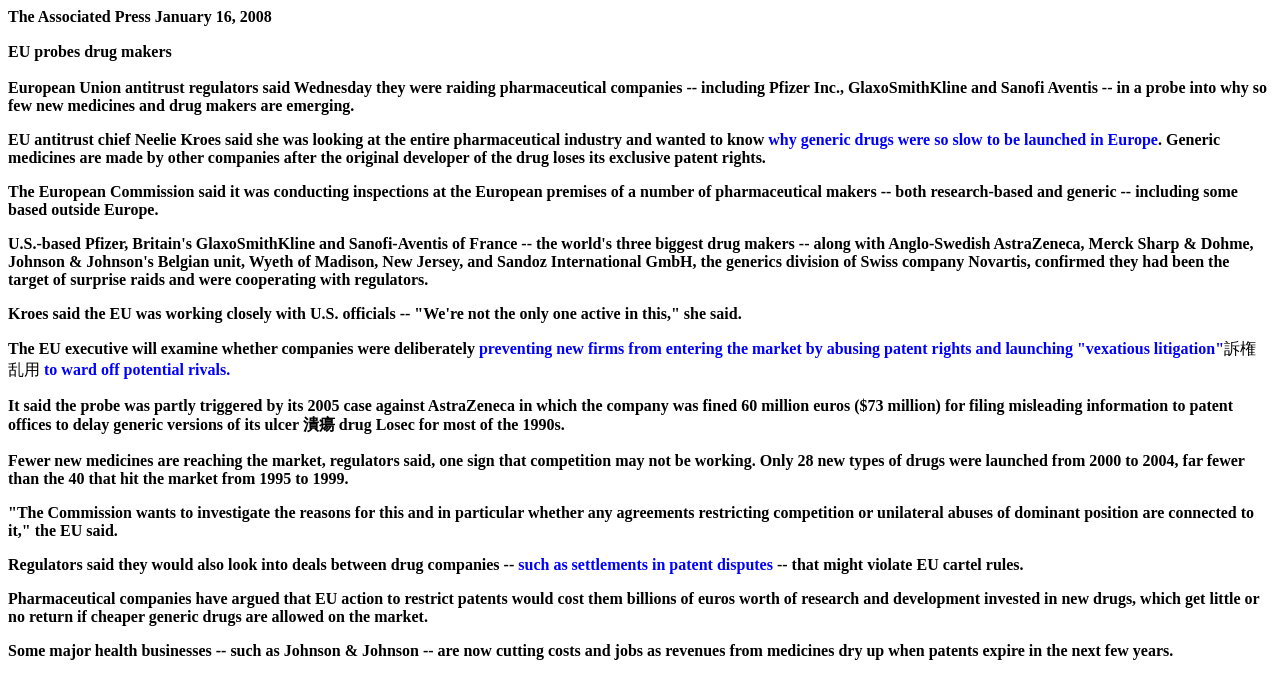How many new types of drugs were launched from 2000 to 2004?
Respond to the question with a single word or phrase according to the image.

28